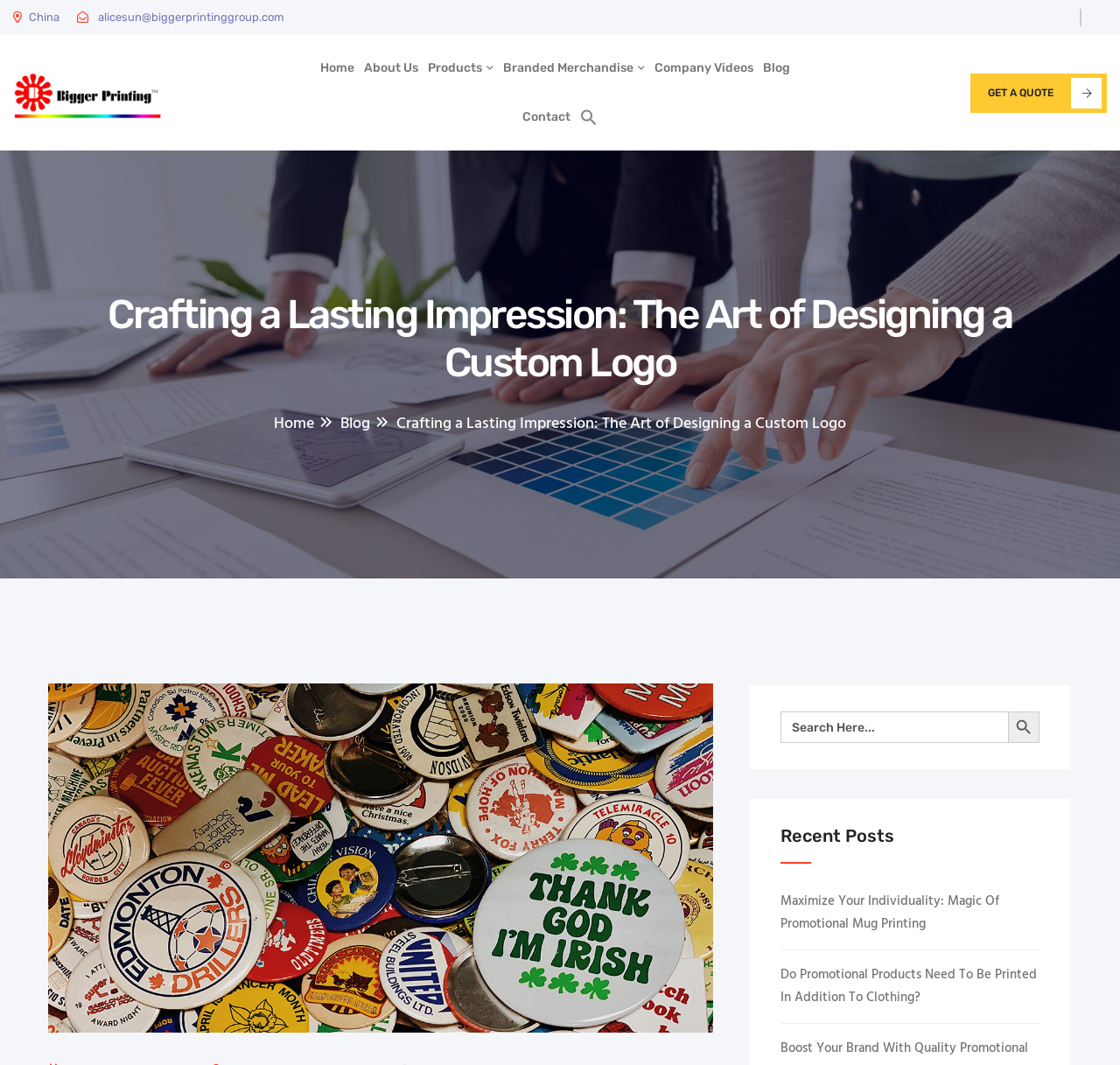Identify the bounding box coordinates of the element to click to follow this instruction: 'click the logo'. Ensure the coordinates are four float values between 0 and 1, provided as [left, top, right, bottom].

[0.012, 0.06, 0.145, 0.114]